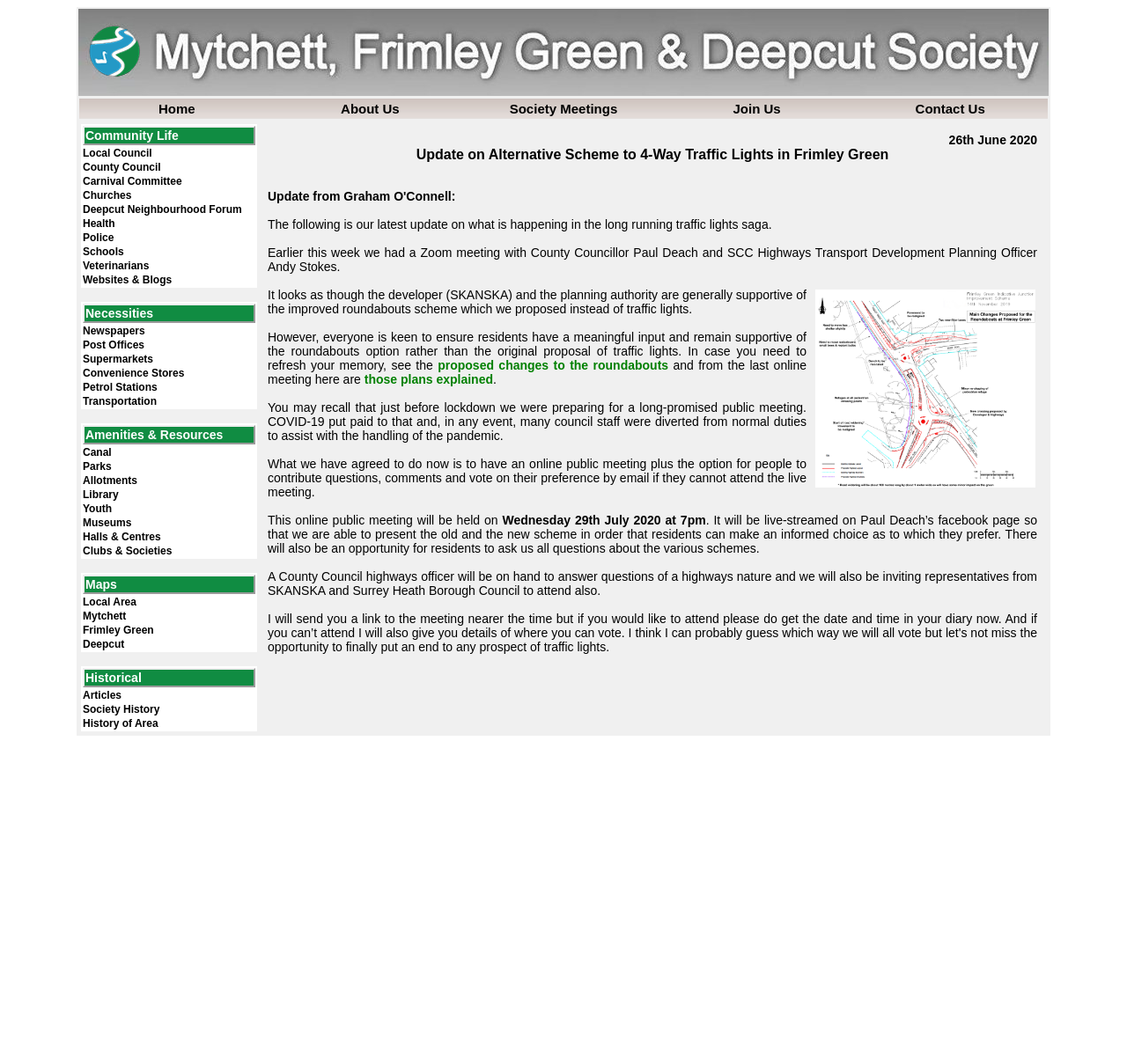Locate the bounding box coordinates of the element to click to perform the following action: 'Click Transportation'. The coordinates should be given as four float values between 0 and 1, in the form of [left, top, right, bottom].

[0.073, 0.371, 0.227, 0.383]